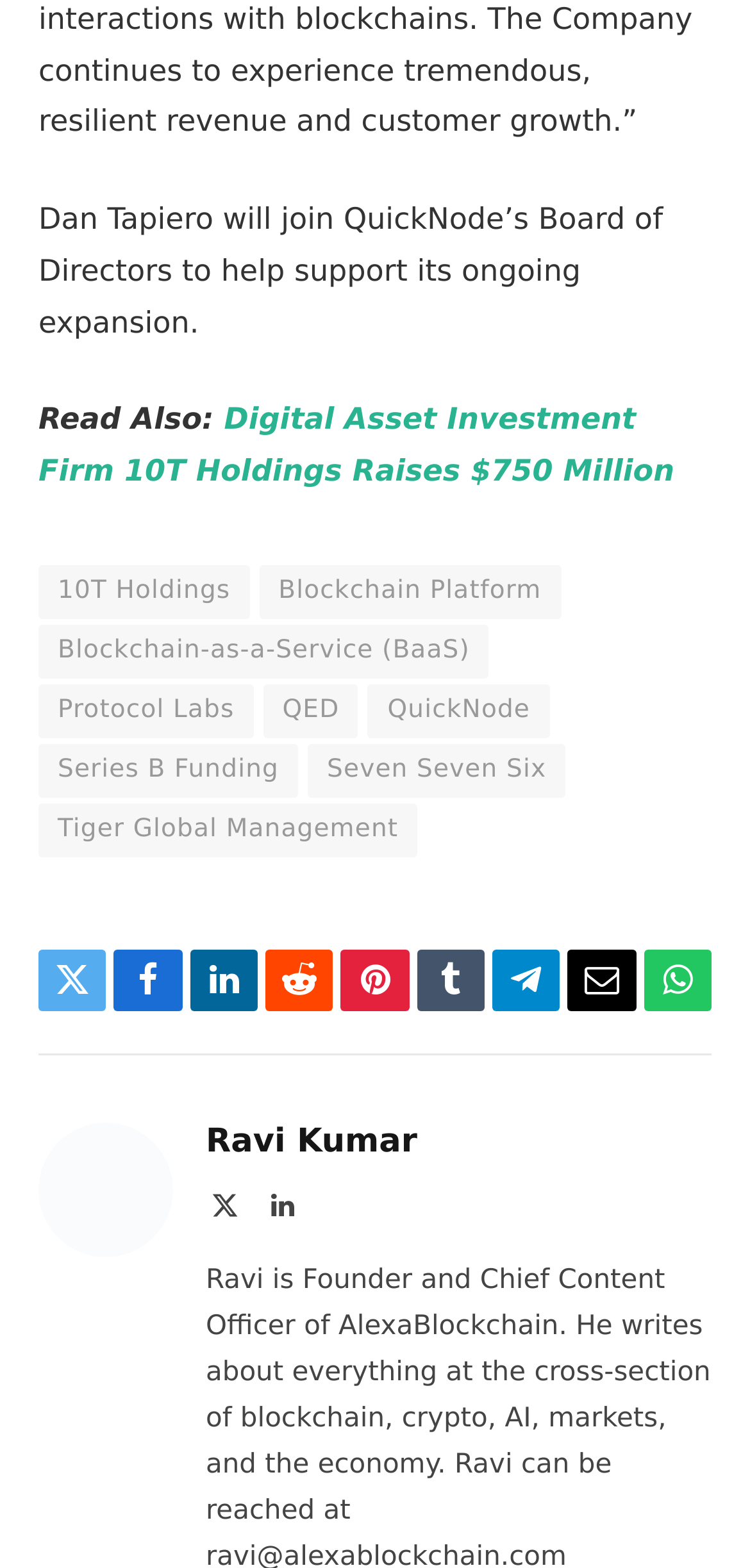What is the name of the digital asset investment firm that raised $750 million?
Give a single word or phrase as your answer by examining the image.

10T Holdings